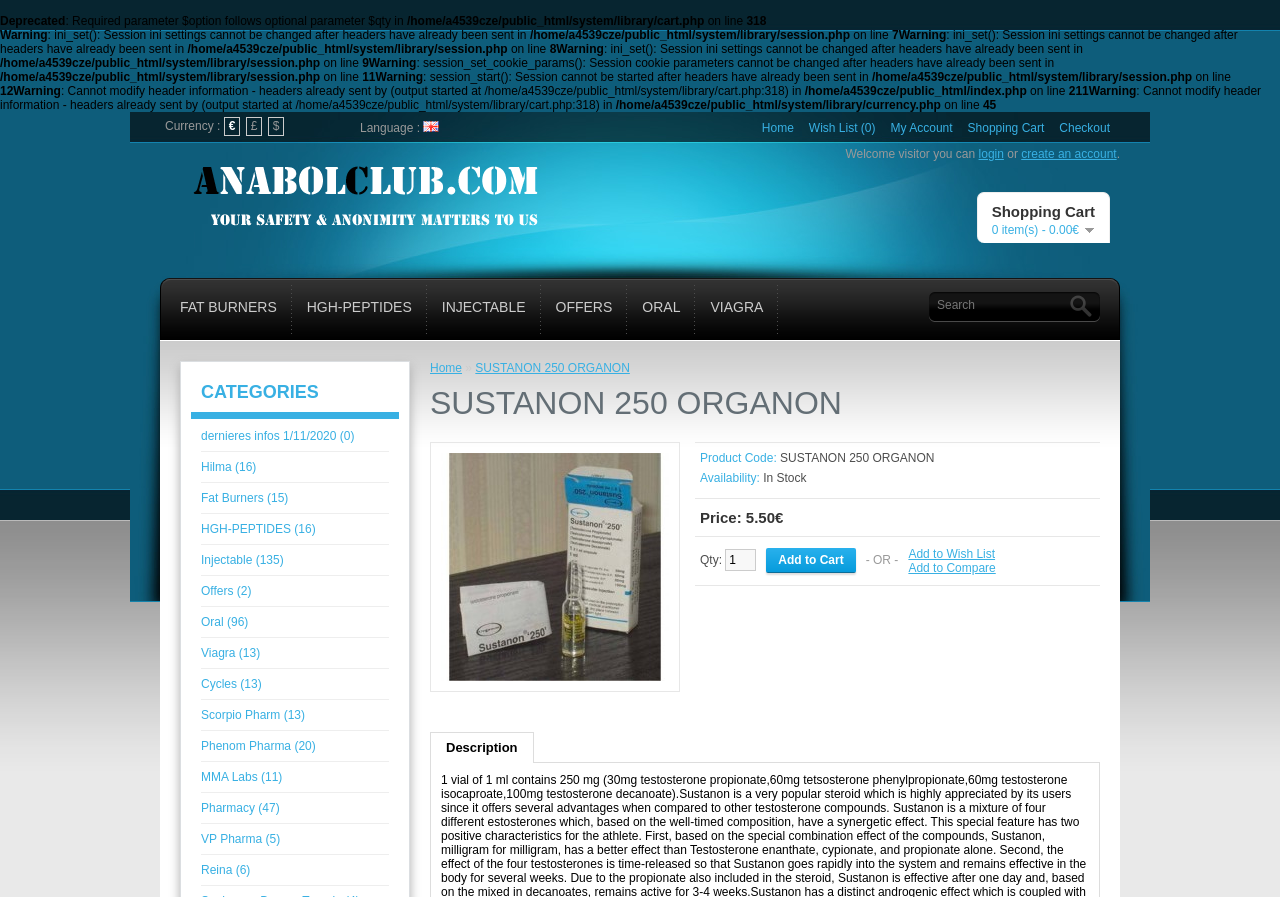Pinpoint the bounding box coordinates of the clickable element needed to complete the instruction: "Login to account". The coordinates should be provided as four float numbers between 0 and 1: [left, top, right, bottom].

[0.764, 0.164, 0.784, 0.179]